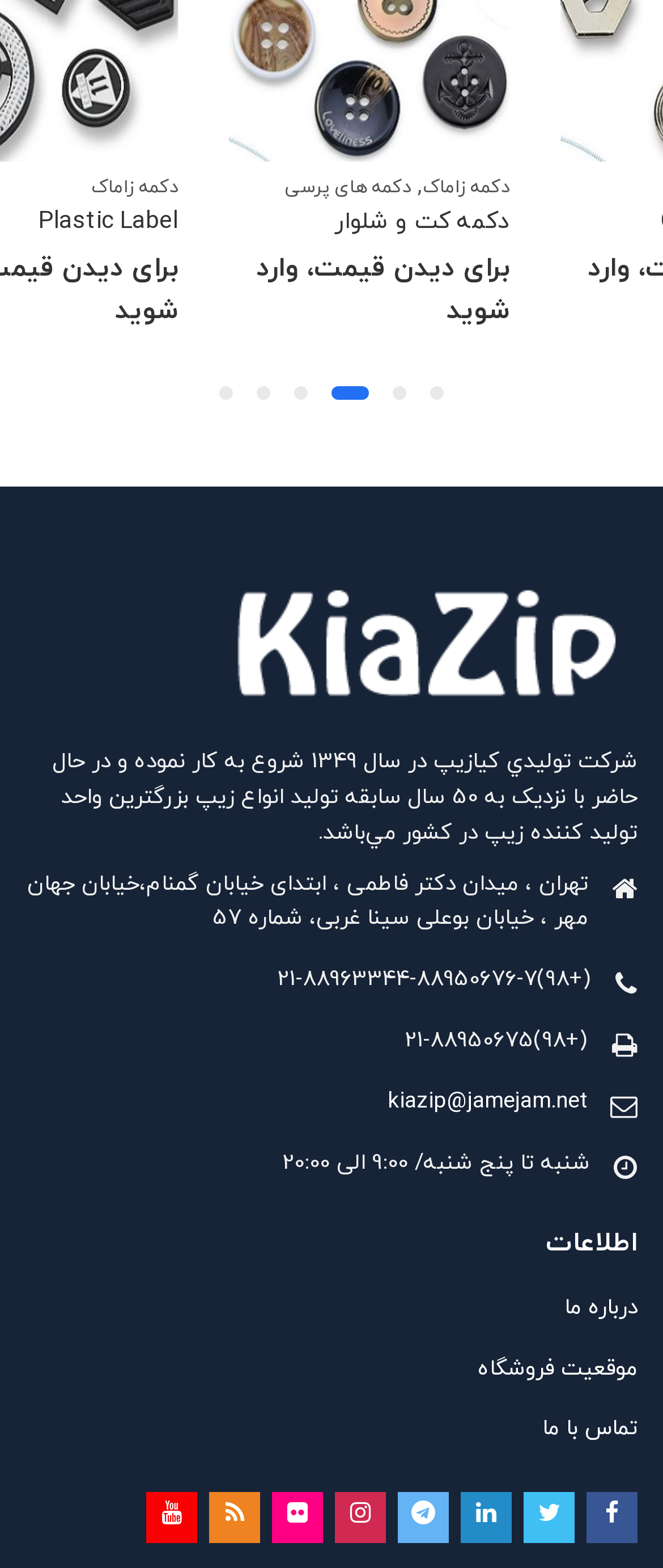Based on the element description "برای دیدن قیمت، وارد شوید", predict the bounding box coordinates of the UI element.

[0.038, 0.158, 0.462, 0.214]